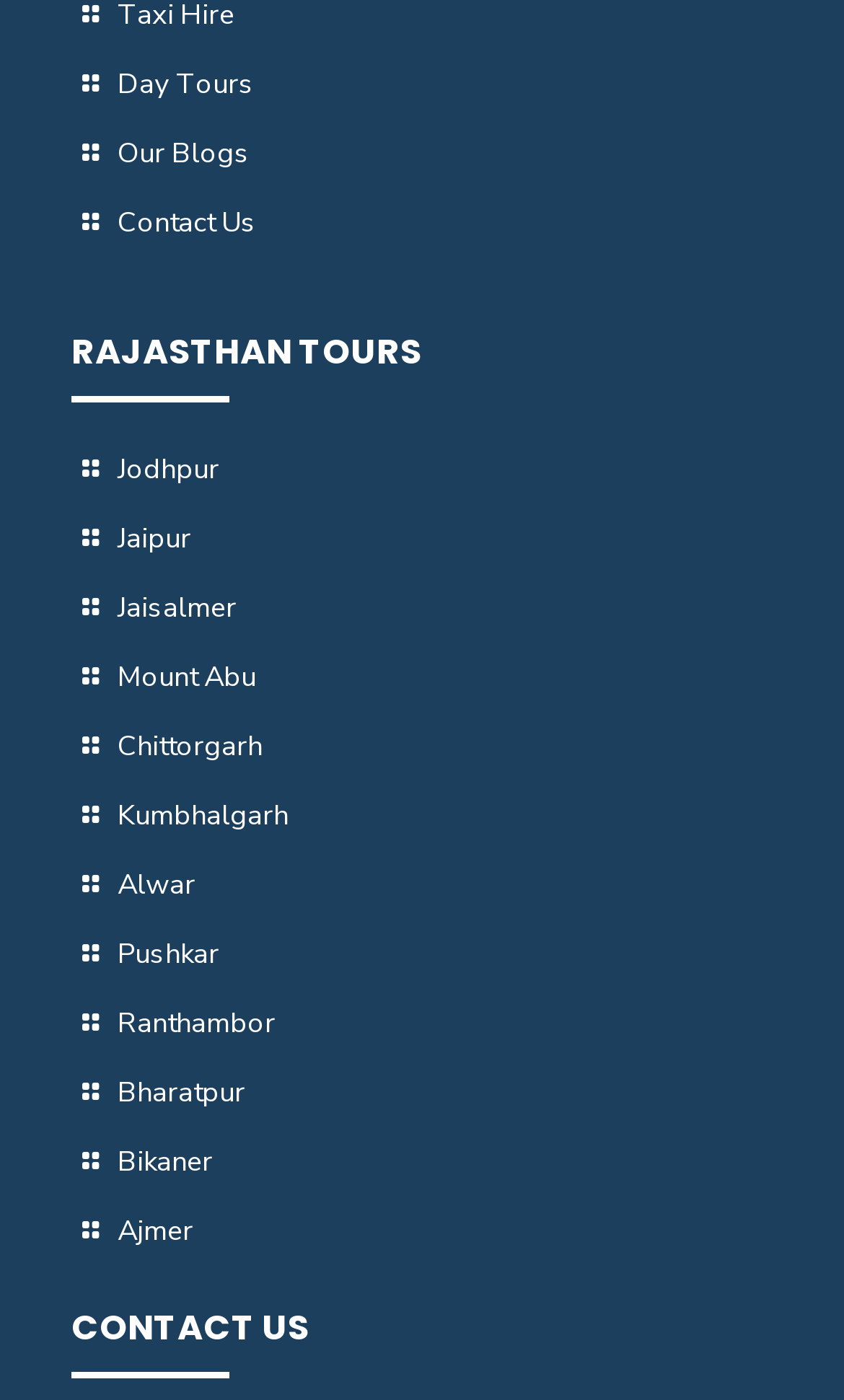From the screenshot, find the bounding box of the UI element matching this description: "Jaisalmer". Supply the bounding box coordinates in the form [left, top, right, bottom], each a float between 0 and 1.

[0.139, 0.42, 0.28, 0.448]